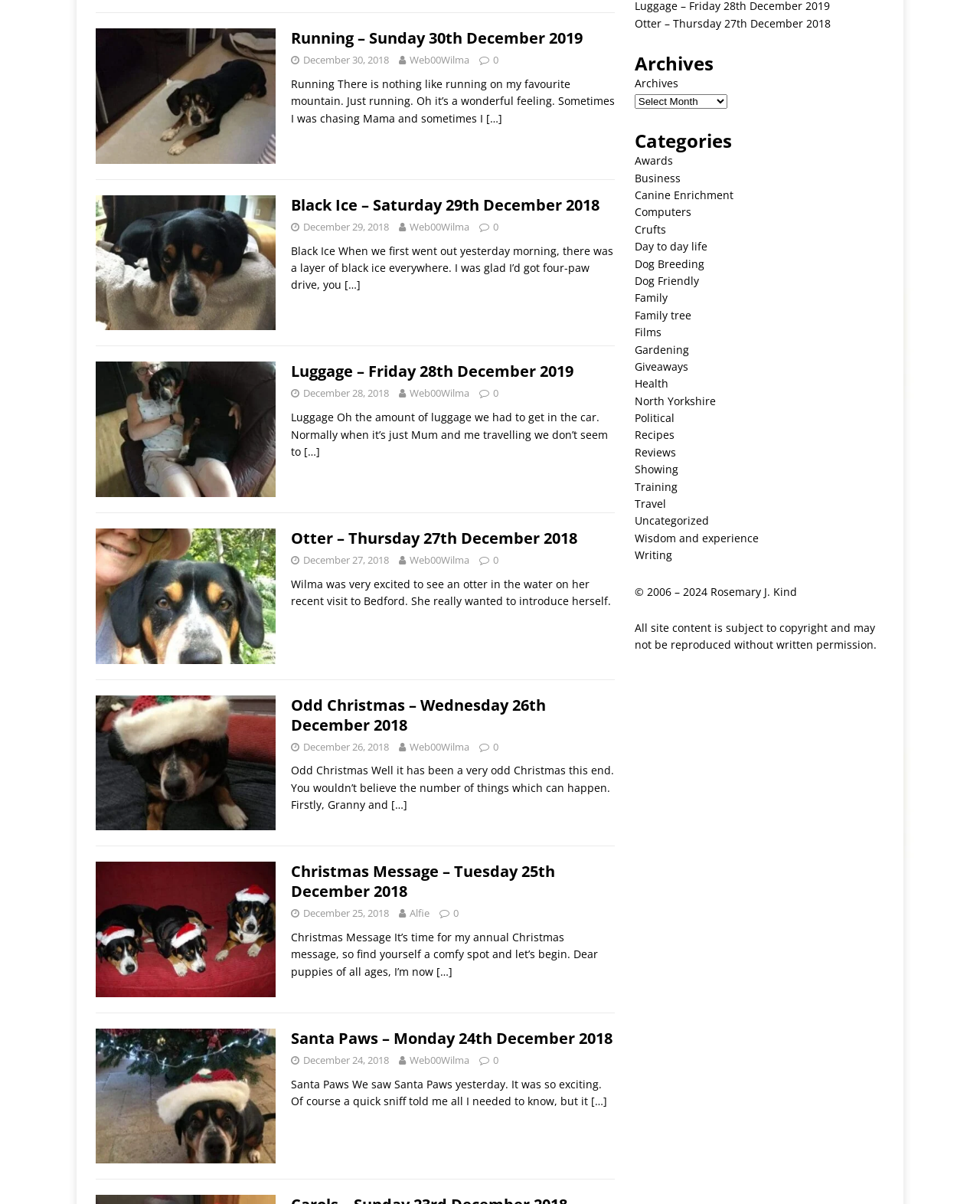From the screenshot, find the bounding box of the UI element matching this description: "Wisdom and experience". Supply the bounding box coordinates in the form [left, top, right, bottom], each a float between 0 and 1.

[0.647, 0.441, 0.774, 0.453]